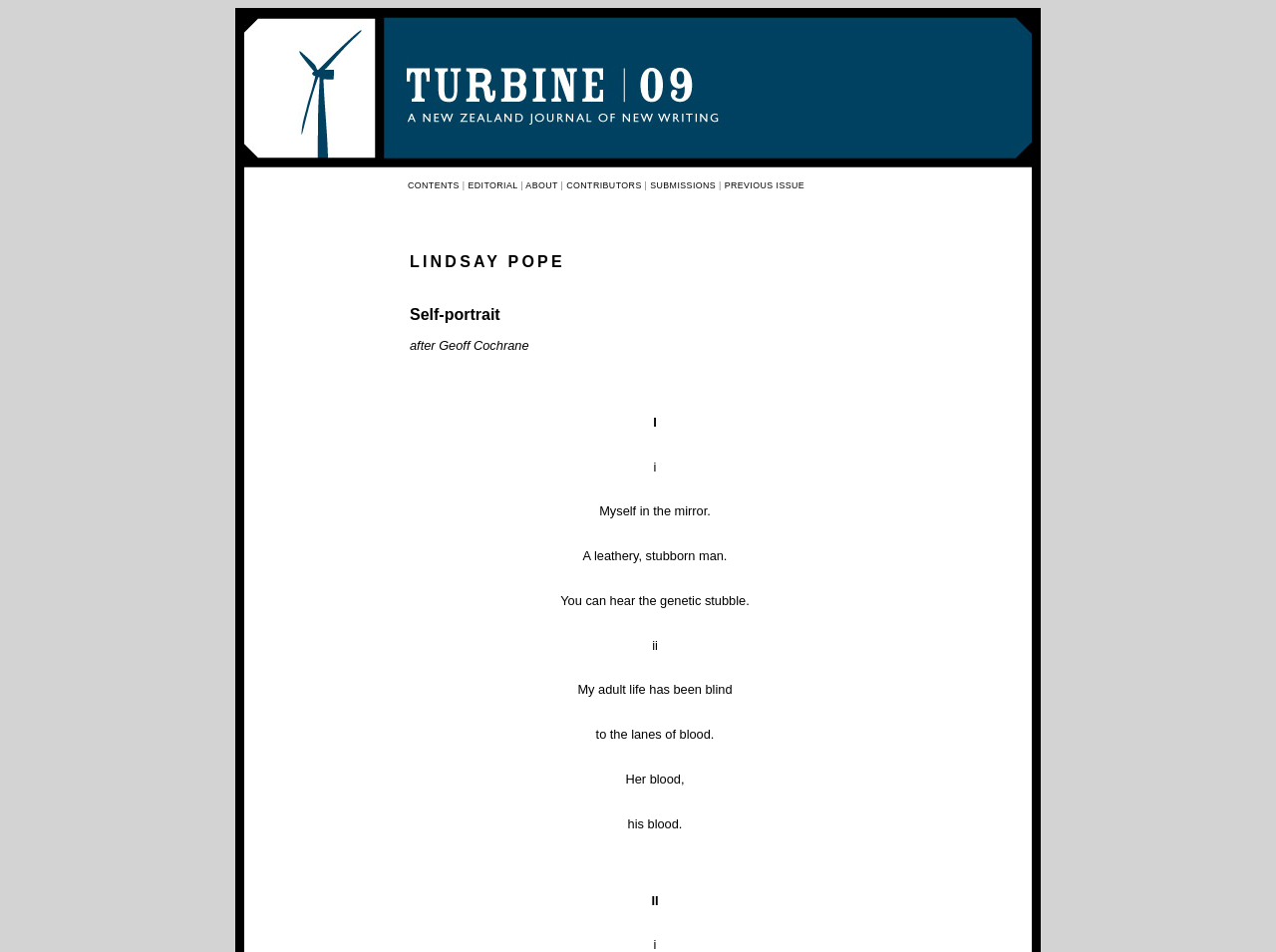Please identify the bounding box coordinates of the element that needs to be clicked to execute the following command: "click Turbine 09 link". Provide the bounding box using four float numbers between 0 and 1, formatted as [left, top, right, bottom].

[0.191, 0.161, 0.809, 0.179]